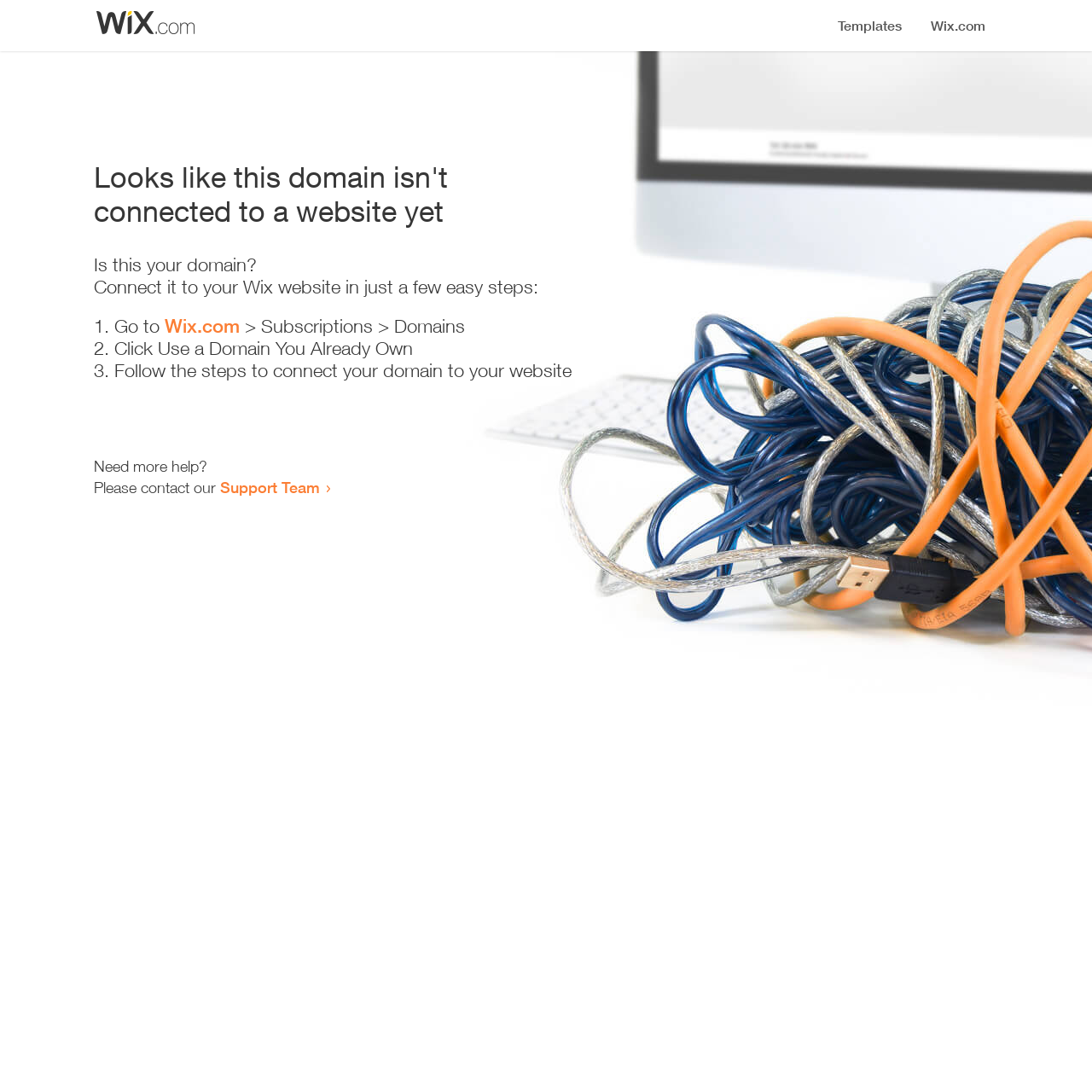Can you find and generate the webpage's heading?

Looks like this domain isn't
connected to a website yet